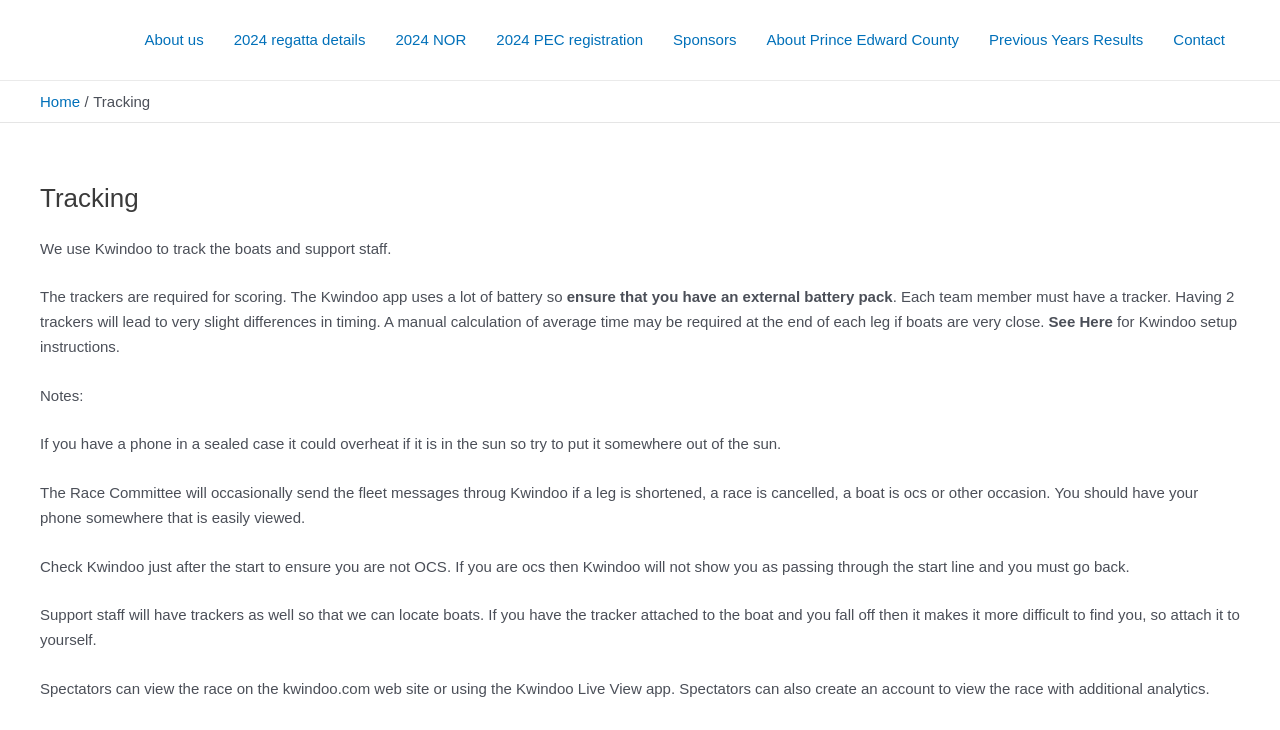Give a one-word or short phrase answer to the question: 
What should team members do with their trackers?

Attach to themselves